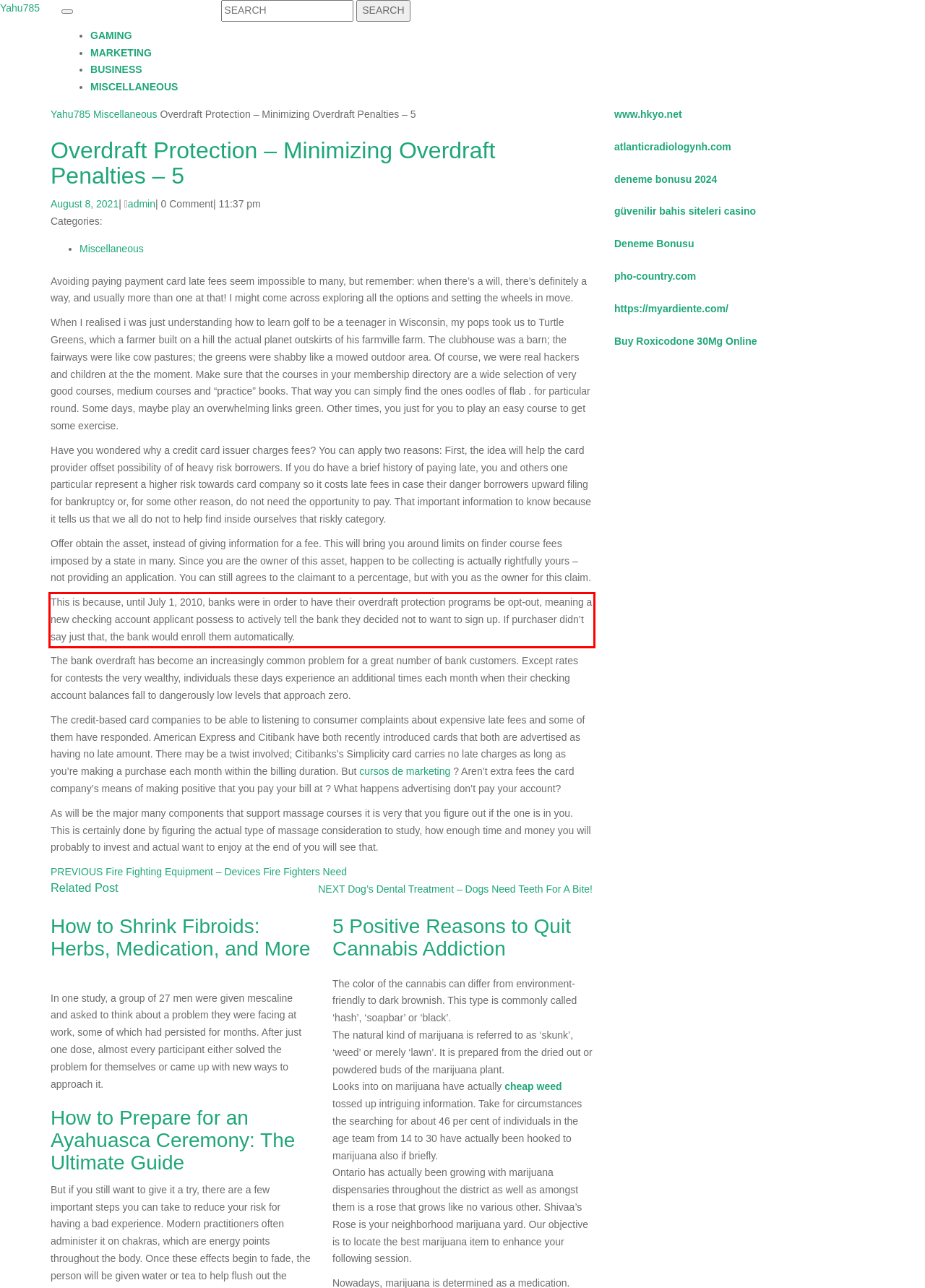You are provided with a webpage screenshot that includes a red rectangle bounding box. Extract the text content from within the bounding box using OCR.

This is because, until July 1, 2010, banks were in order to have their overdraft protection programs be opt-out, meaning a new checking account applicant possess to actively tell the bank they decided not to want to sign up. If purchaser didn’t say just that, the bank would enroll them automatically.